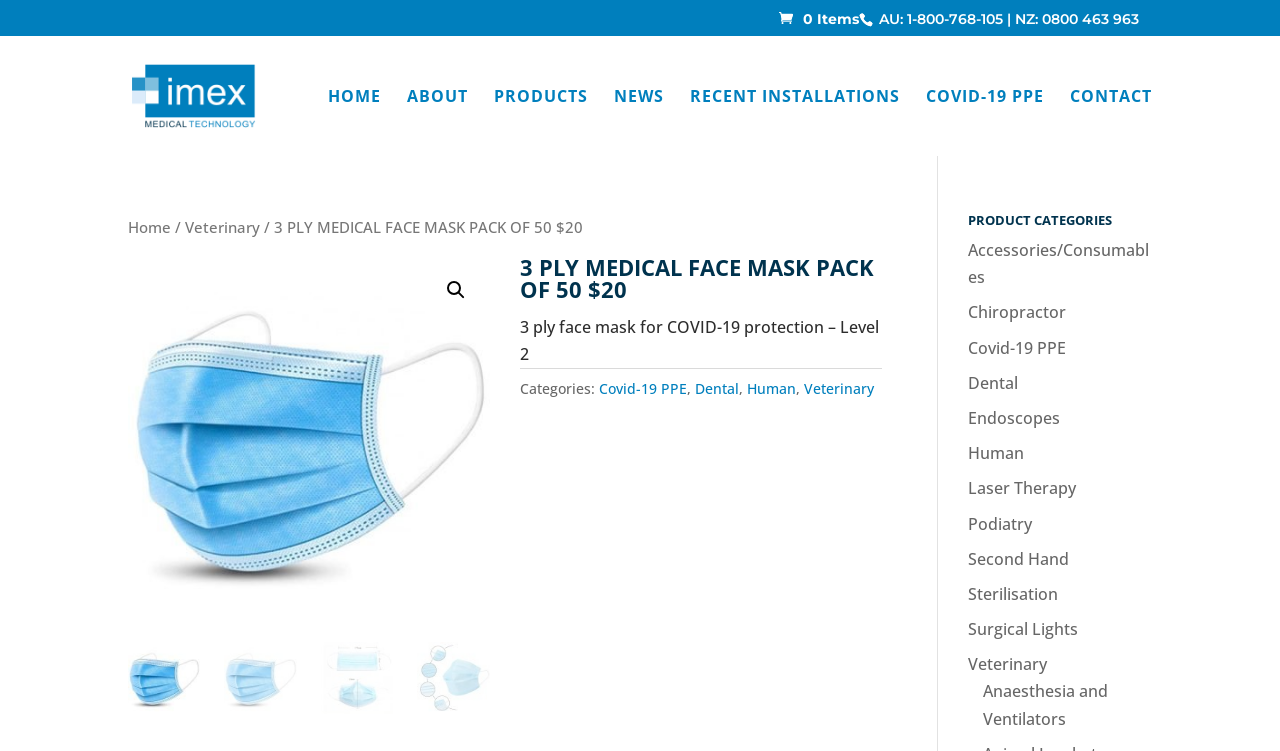How many images are there in the product section?
Please provide a full and detailed response to the question.

I counted the number of image elements in the product section, which are located below the product description. There are three images in total.